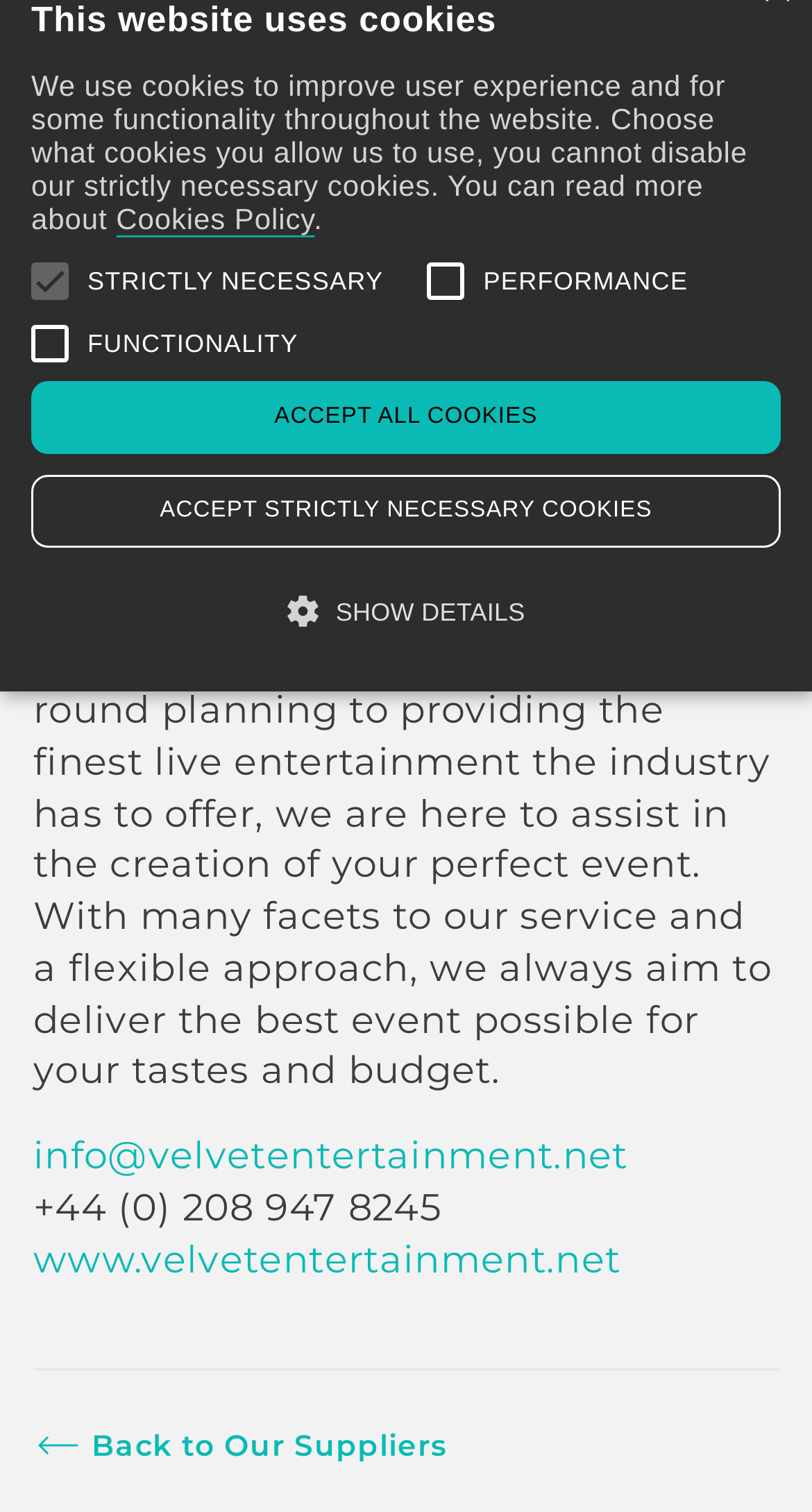Determine the bounding box coordinates for the HTML element described here: "Accept all Cookies".

[0.038, 0.252, 0.962, 0.3]